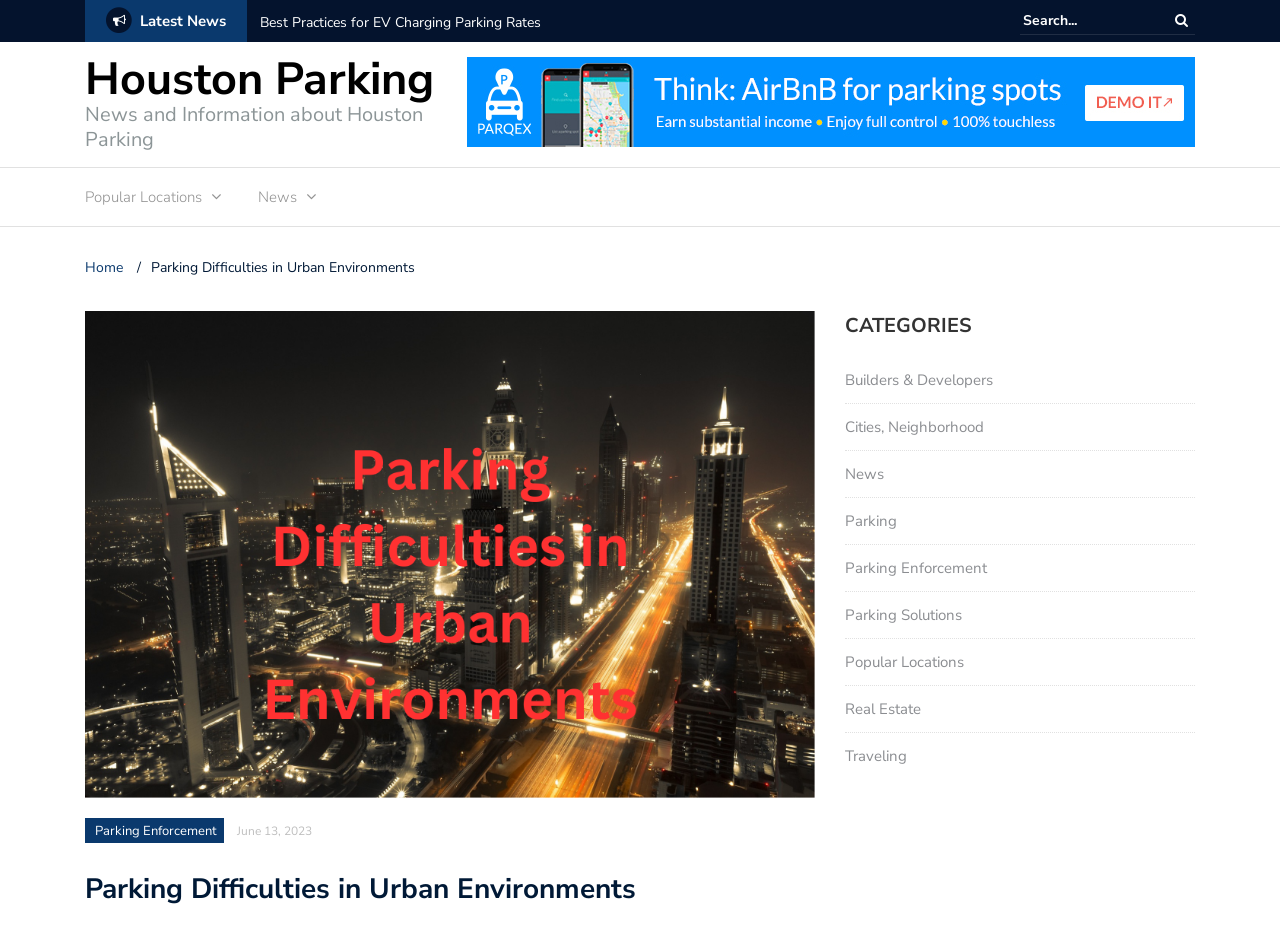What is the category of the link 'Builders & Developers'?
Respond with a short answer, either a single word or a phrase, based on the image.

CATEGORIES